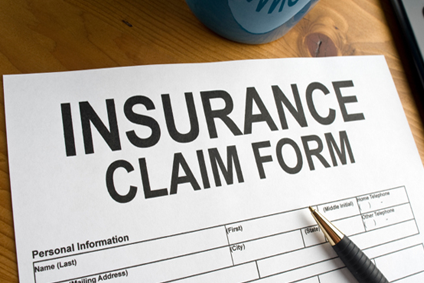What is partially visible in the background?
Please provide a comprehensive answer based on the details in the screenshot.

The blue mug is visible in the background of the image, adding a touch of color and a personal element to the scene, which helps to create a sense of a casual yet organized setting.